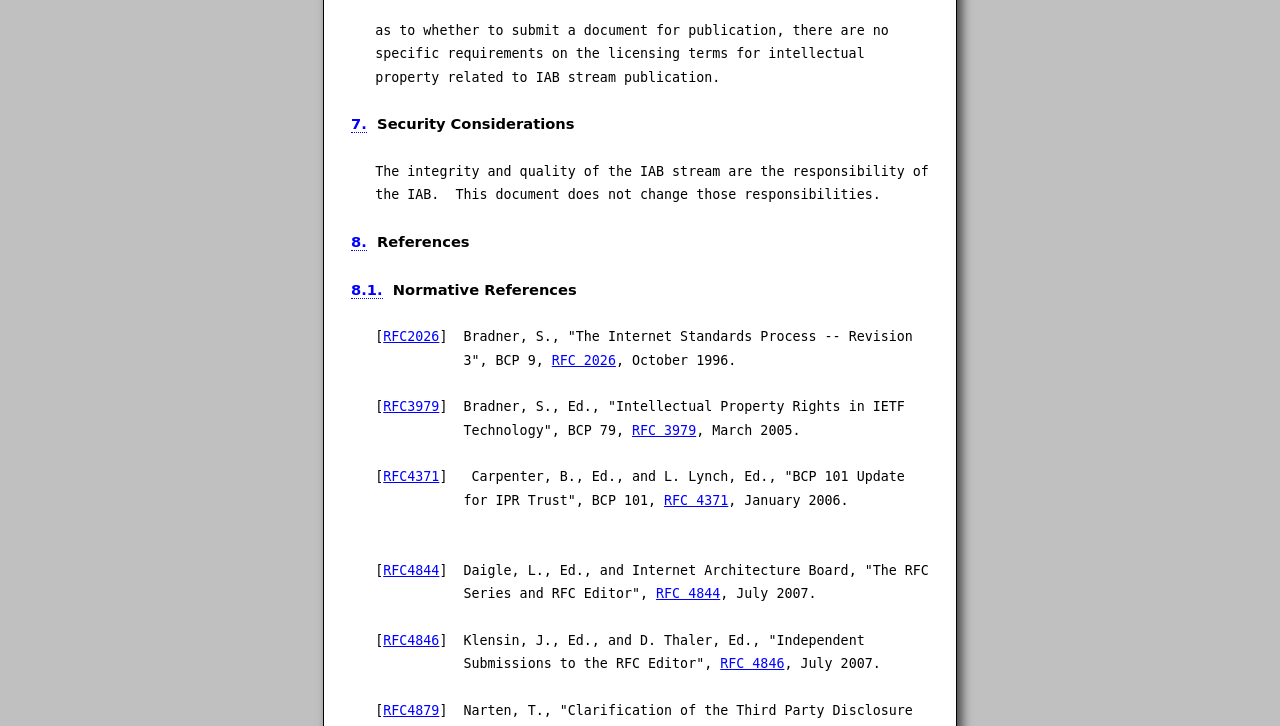Can you pinpoint the bounding box coordinates for the clickable element required for this instruction: "Click on the link '8.1.'"? The coordinates should be four float numbers between 0 and 1, i.e., [left, top, right, bottom].

[0.274, 0.387, 0.299, 0.411]